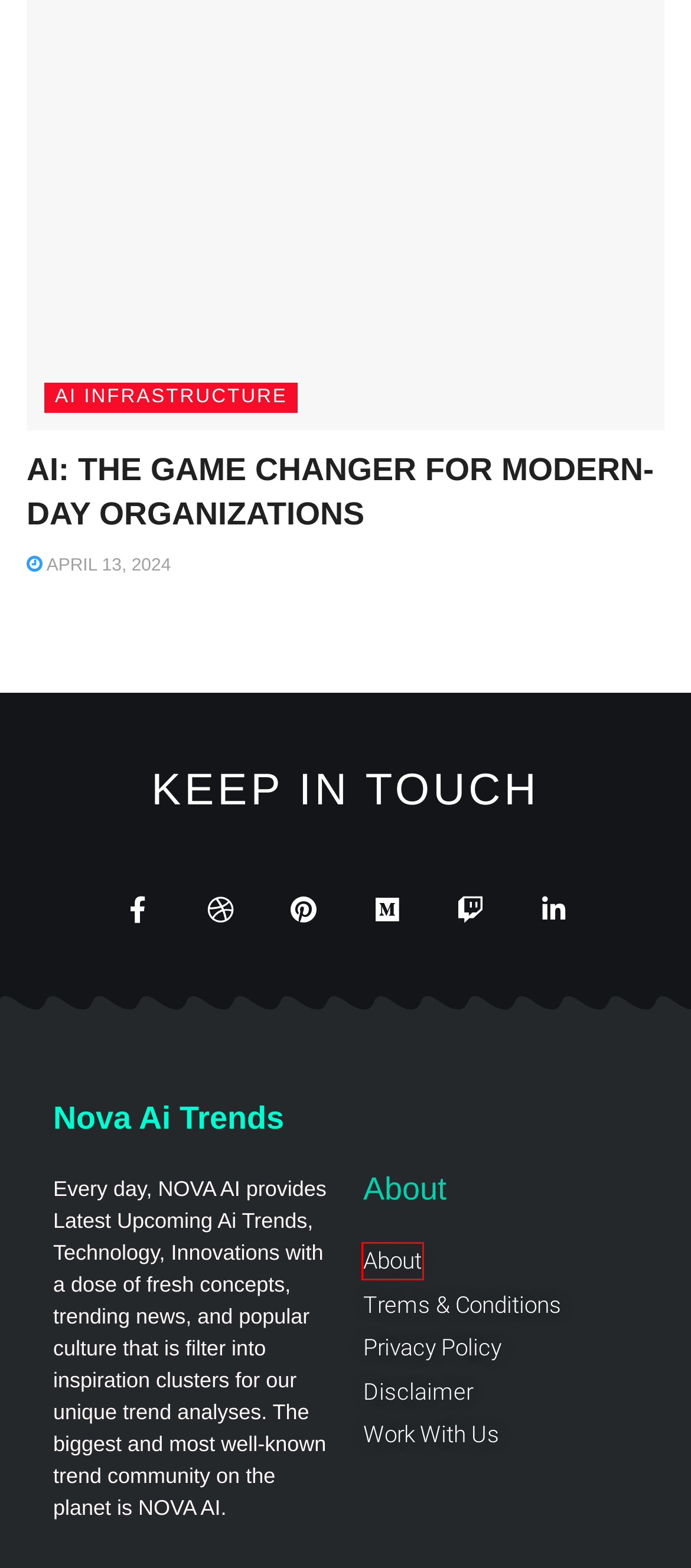With the provided screenshot showing a webpage and a red bounding box, determine which webpage description best fits the new page that appears after clicking the element inside the red box. Here are the options:
A. Privacy Policy - Nova AI Trends
B. About - Nova AI Trends
C. AI Trends for 2024: The 10 Most Important Developments Now - Nova AI Trends
D. Dark Side of AI: Foreseeing Challenges and Solutions - Nova AI Trends
E. Purchase Intent Data for Enterprise Tech Sales and Marketing | TechTarget
F. Contact Us - Nova AI Trends
G. Disclaimer - Nova AI Trends
H. Terms & Conditions - Nova AI Trends

B